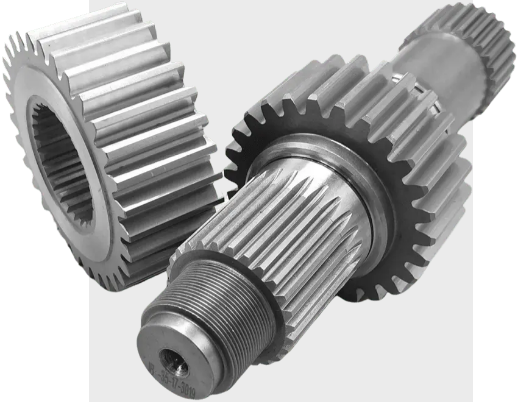What is the name of the recognized custom spur gear producer mentioned in the caption?
Based on the visual content, answer with a single word or a brief phrase.

Chamol